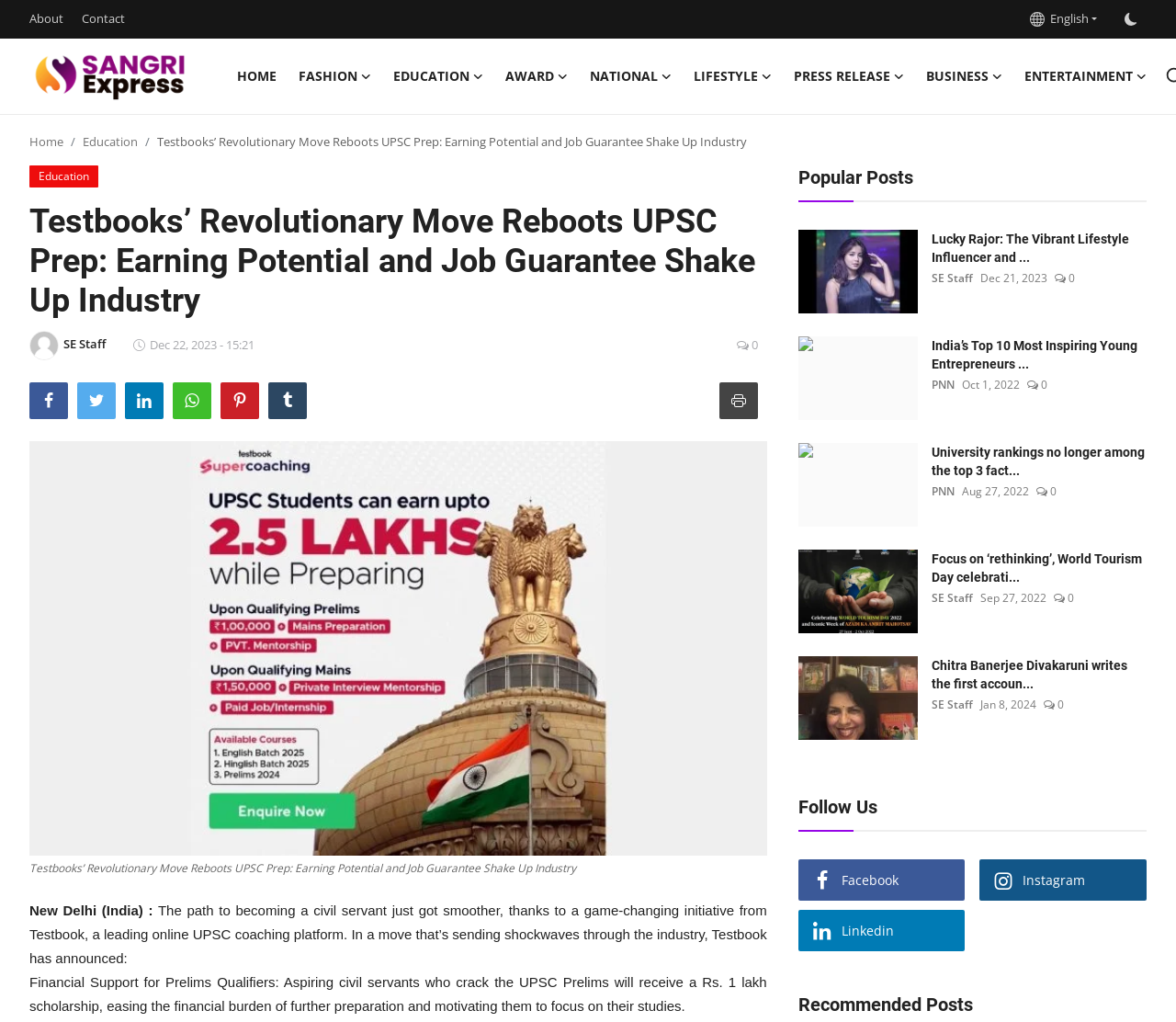Bounding box coordinates are specified in the format (top-left x, top-left y, bottom-right x, bottom-right y). All values are floating point numbers bounded between 0 and 1. Please provide the bounding box coordinate of the region this sentence describes: Press Release

[0.666, 0.037, 0.778, 0.111]